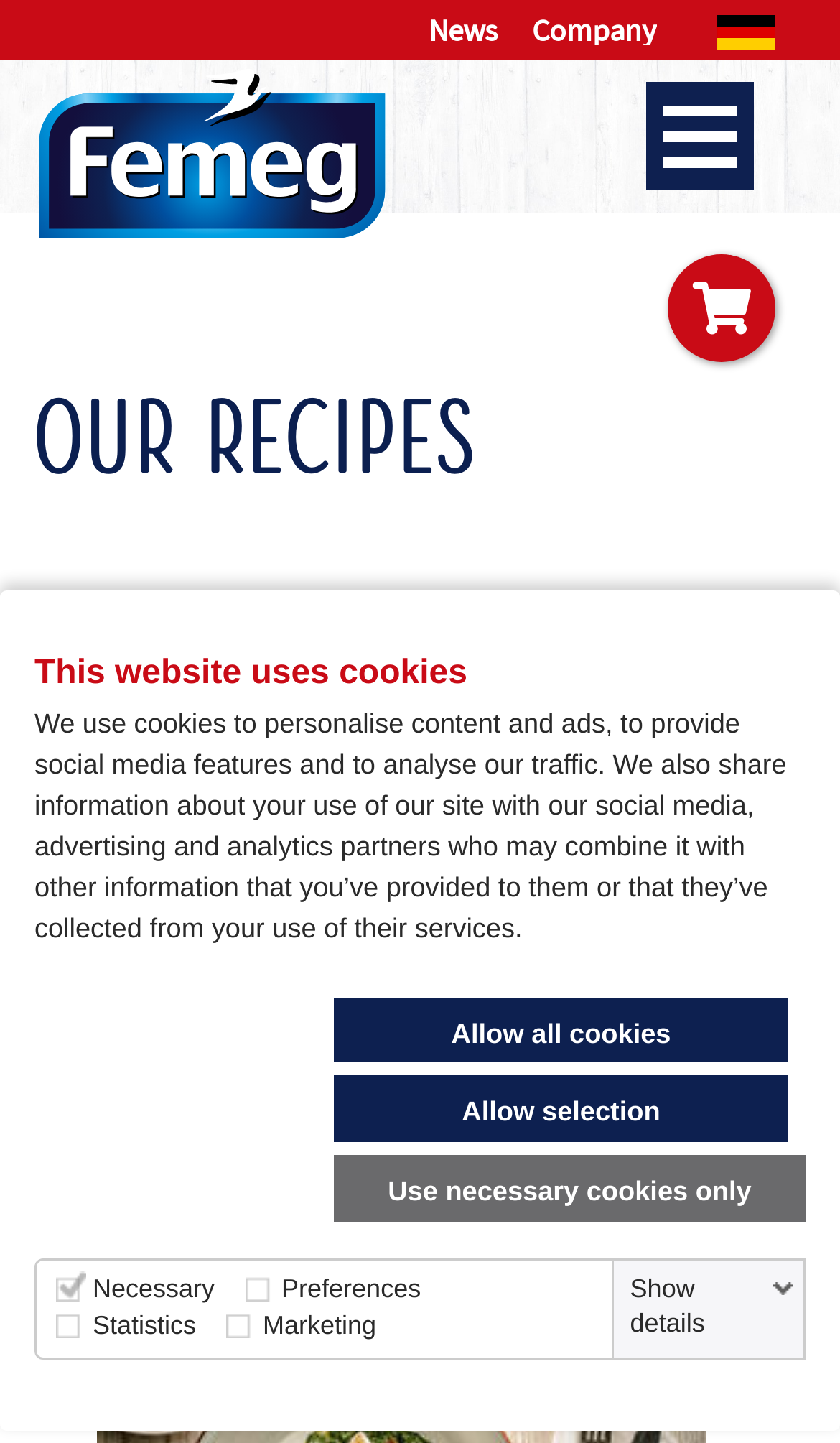From the webpage screenshot, predict the bounding box of the UI element that matches this description: "aria-label="home page" title="home page"".

[0.038, 0.042, 0.468, 0.171]